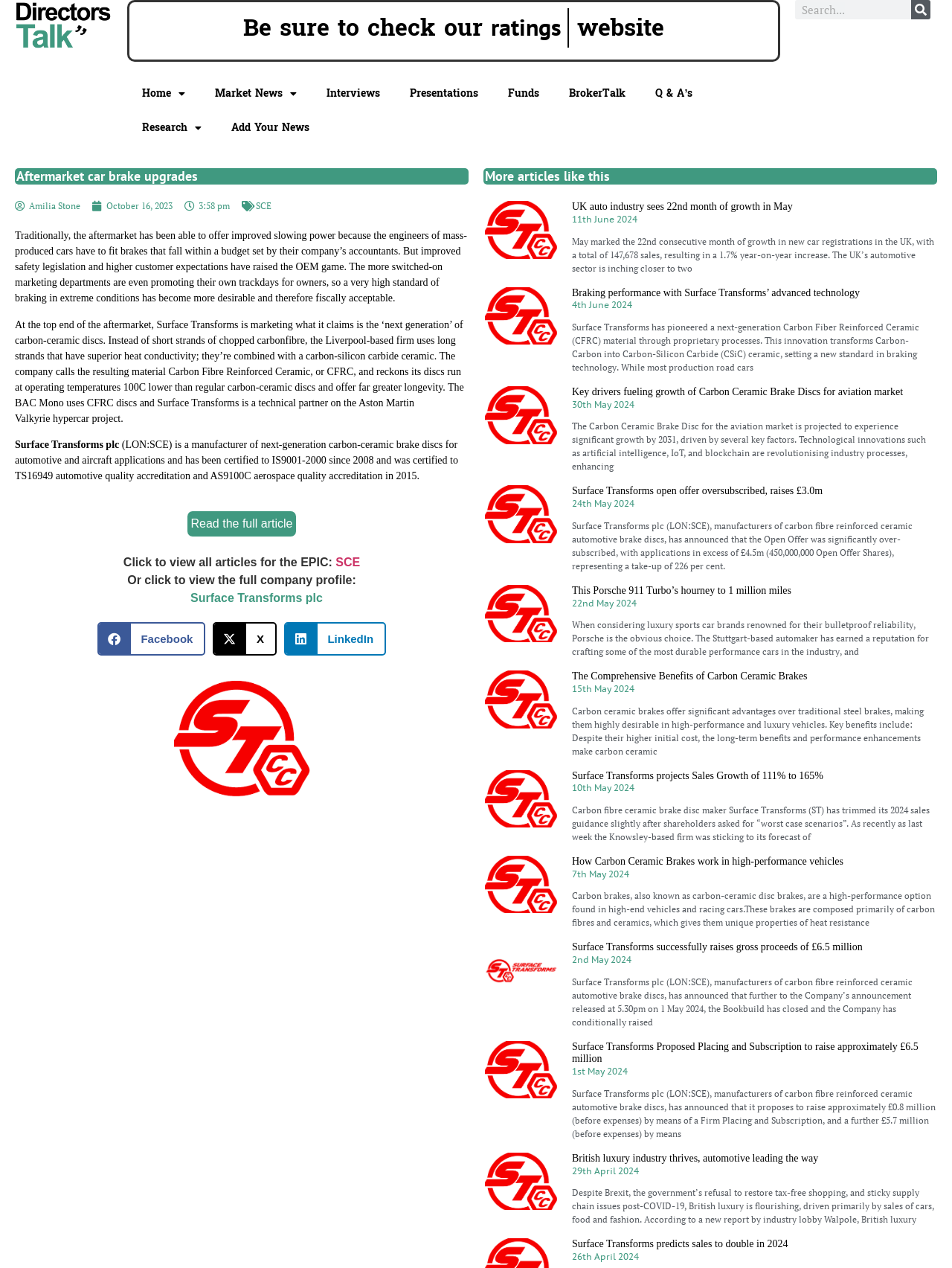Use a single word or phrase to answer the question:
What is the company mentioned in the article?

Surface Transforms plc